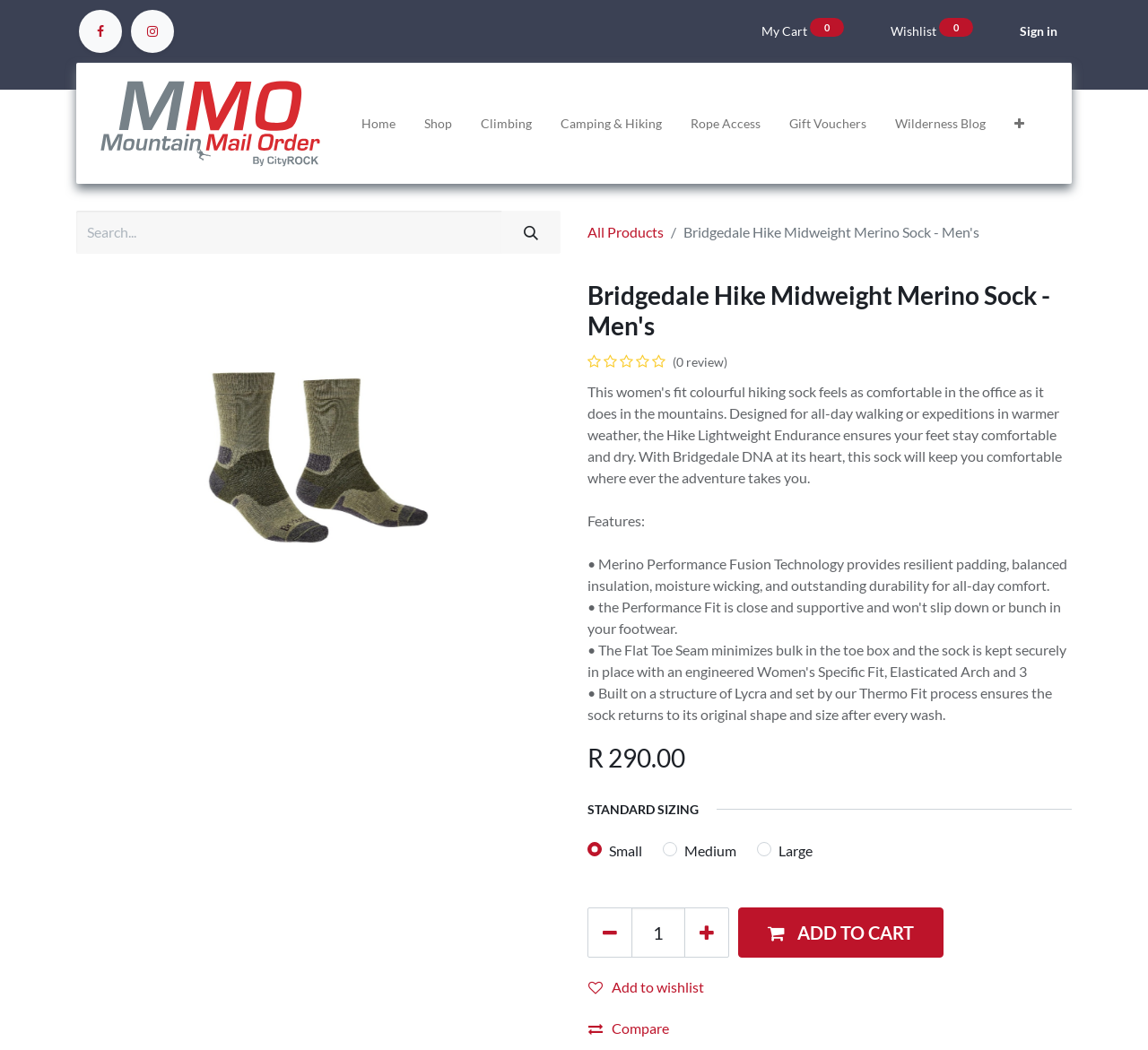Can you specify the bounding box coordinates of the area that needs to be clicked to fulfill the following instruction: "Click on the 'DOWNLOAD (FR)' link"?

None